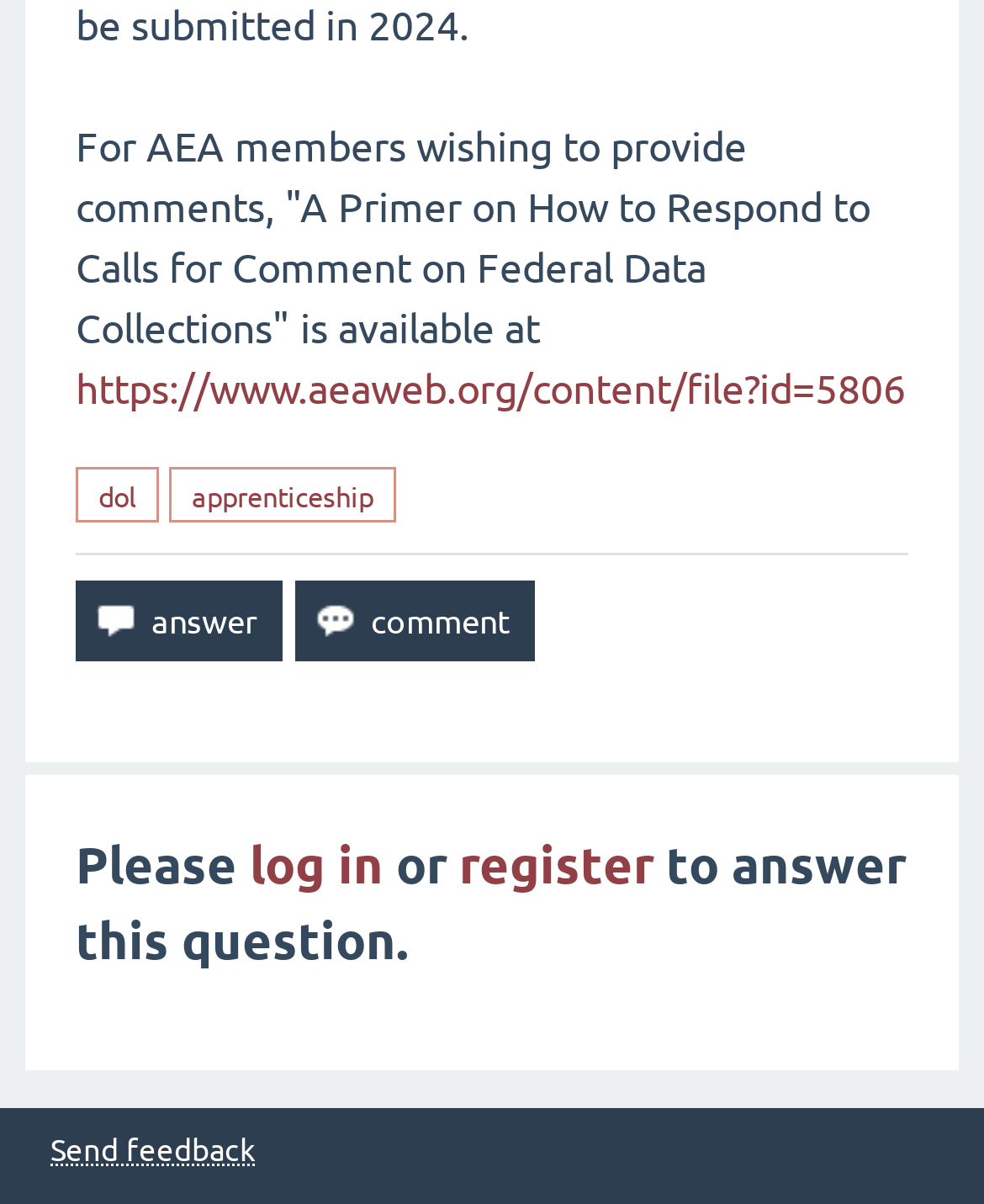Provide a brief response to the question using a single word or phrase: 
How many buttons are available above the heading?

2